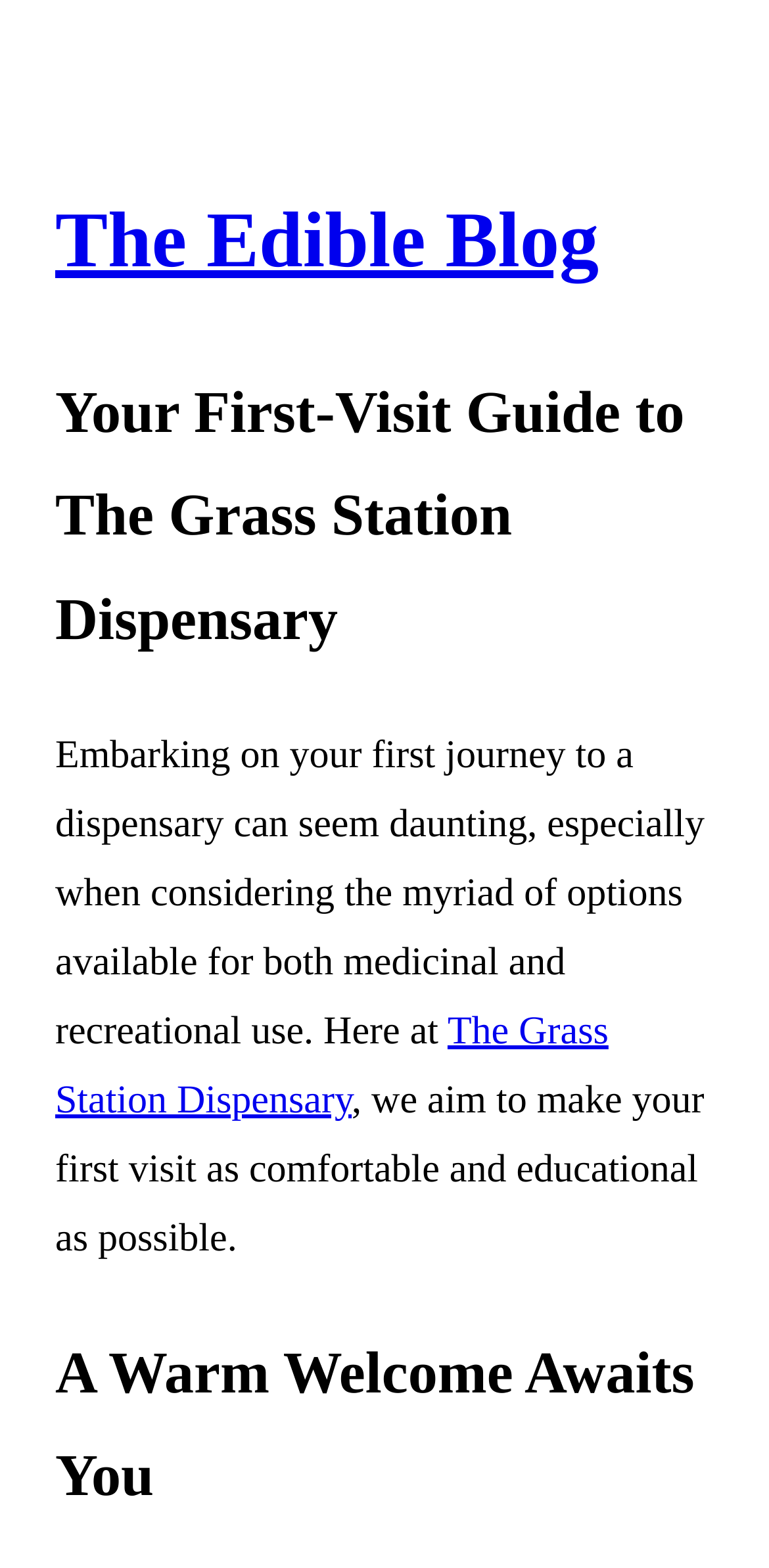What is the tone of the dispensary's message?
Please provide a detailed and thorough answer to the question.

The tone of the dispensary's message can be inferred from the heading 'A Warm Welcome Awaits You' which suggests a welcoming and friendly tone.